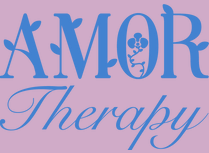What is the focus of Amor Therapy?
Using the image, elaborate on the answer with as much detail as possible.

The focus of Amor Therapy is on mental wellness and healing, as stated in the caption. The elegantly scripted word 'Therapy' below the logo 'AMOR' emphasizes this focus.